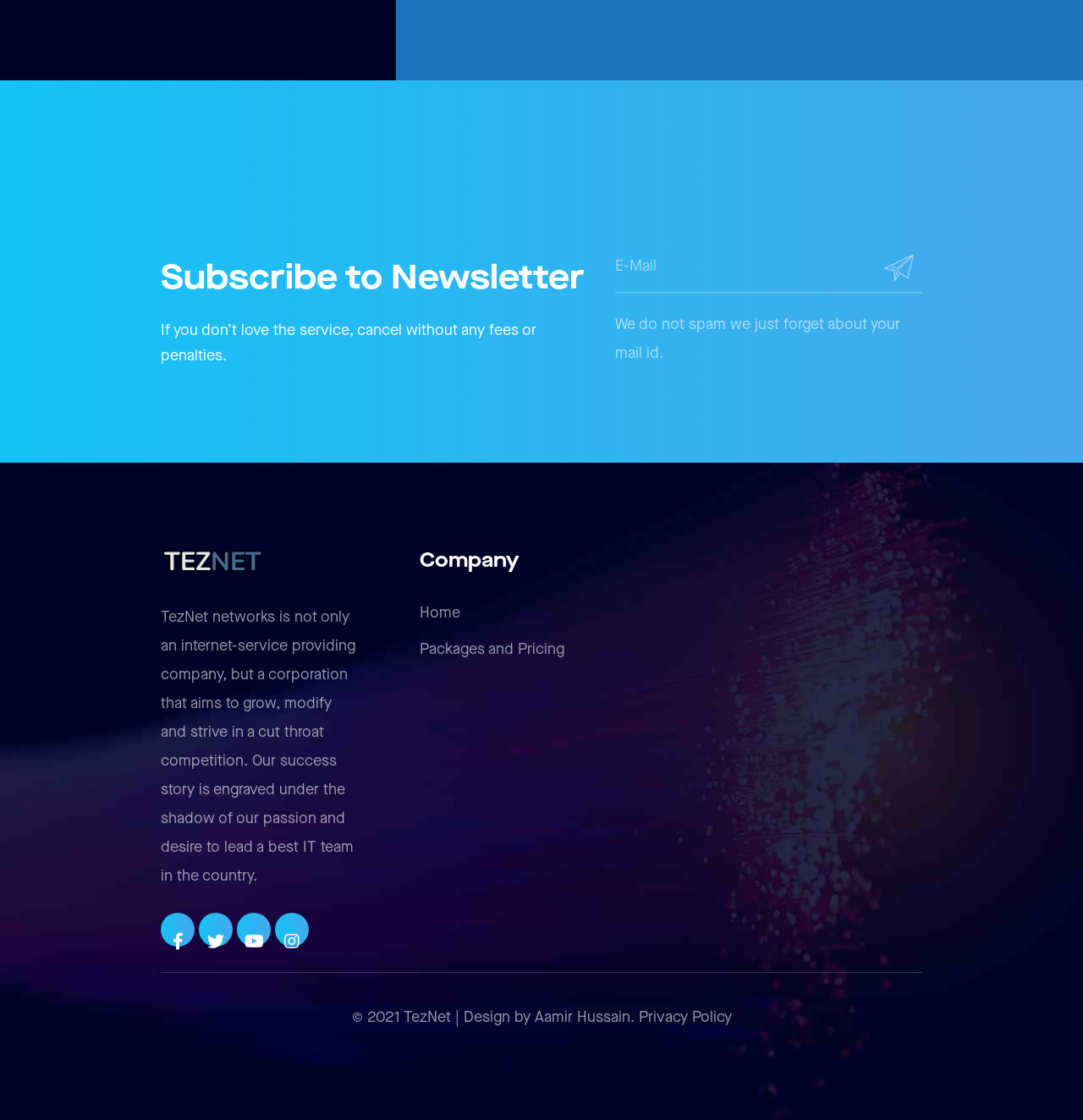Refer to the element description Twitter and identify the corresponding bounding box in the screenshot. Format the coordinates as (top-left x, top-left y, bottom-right x, bottom-right y) with values in the range of 0 to 1.

[0.184, 0.815, 0.215, 0.845]